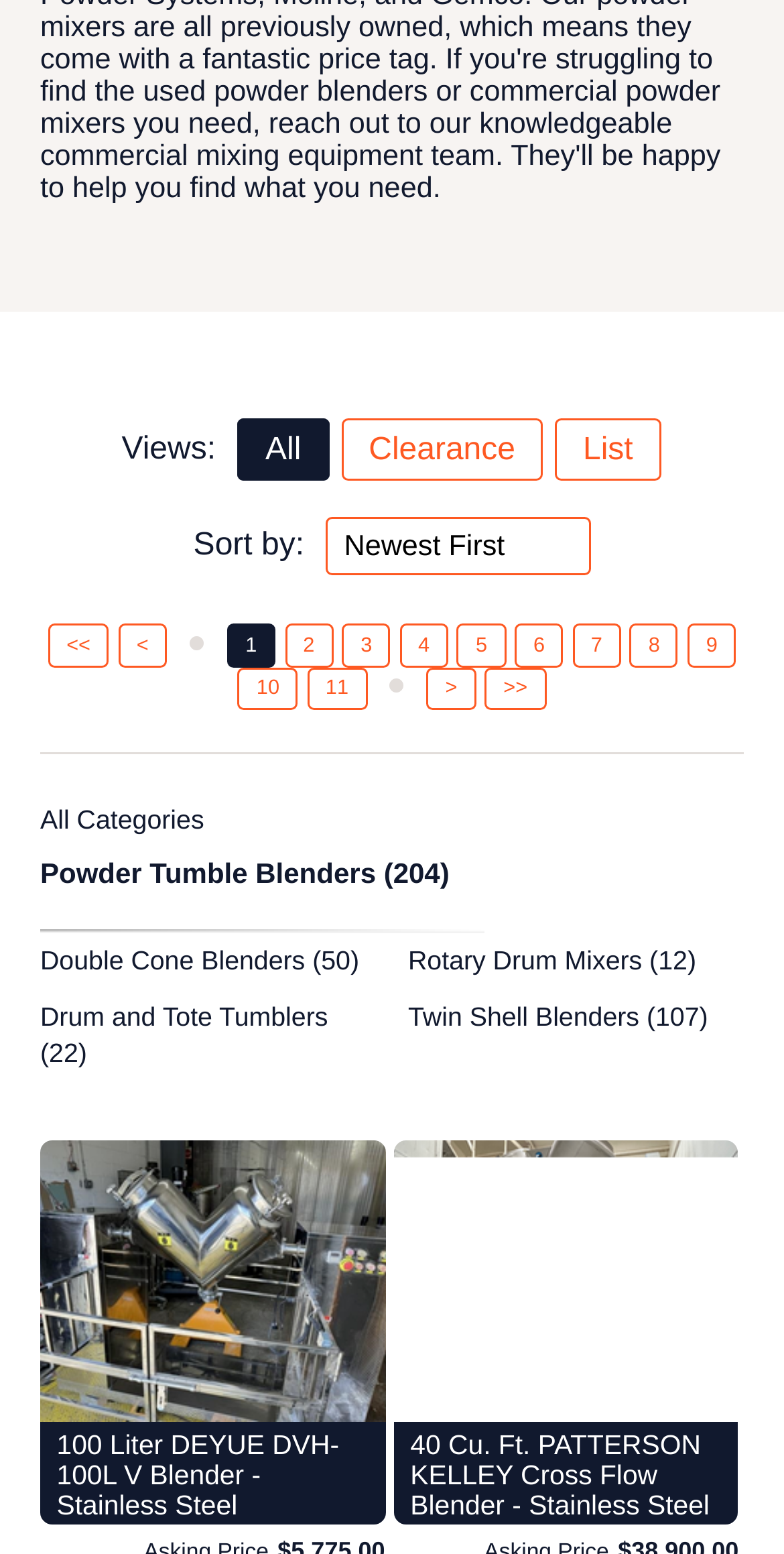Based on the visual content of the image, answer the question thoroughly: How many pages of products are there?

I counted the number of links that seem to be pagination links, and I found 10: '1', '2', ..., '10'.